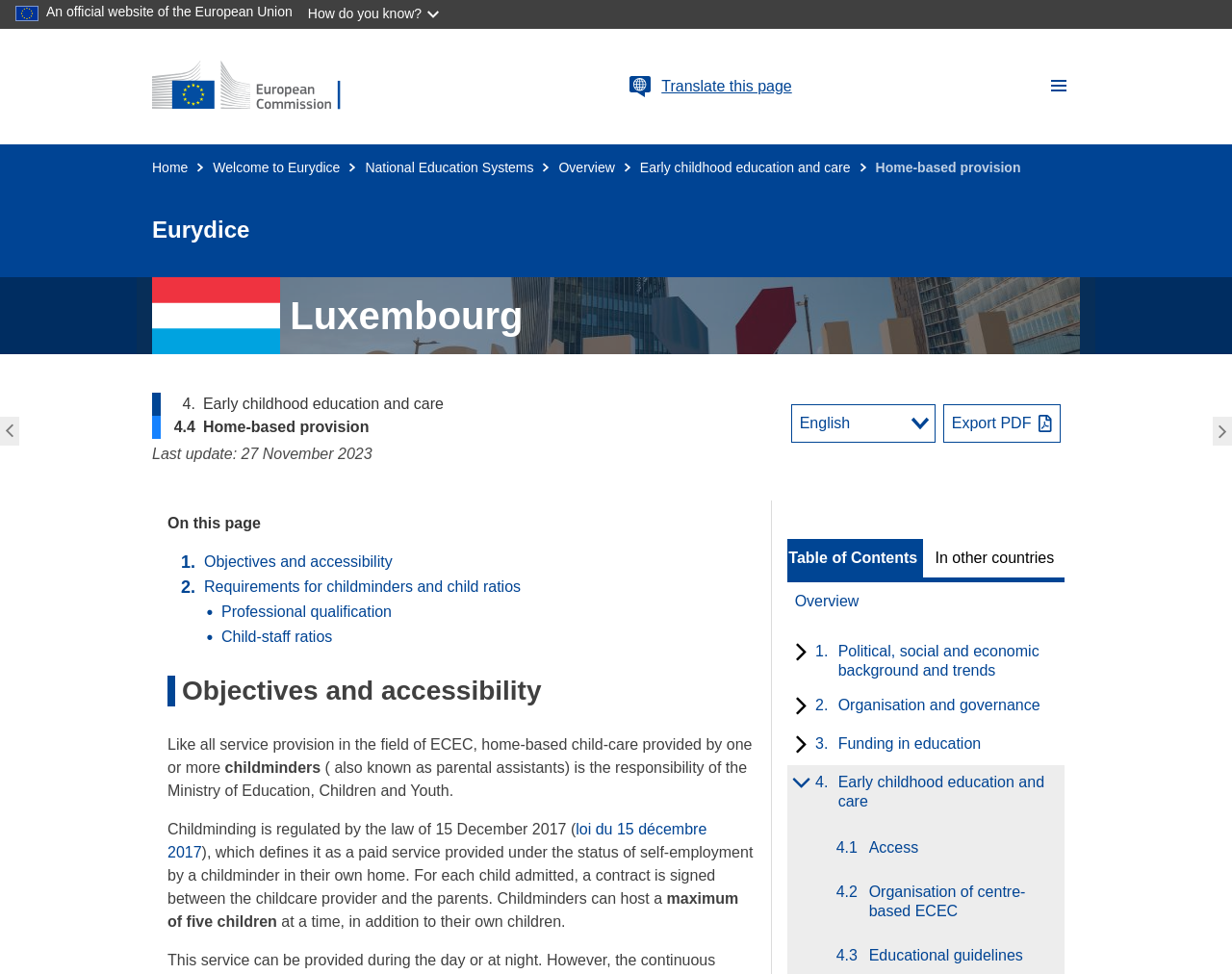What is the maximum number of children a childminder can host?
Provide an in-depth and detailed explanation in response to the question.

I found the answer by reading the text on the webpage, which states that 'Childminders can host a maximum of five children at a time, in addition to their own children'.